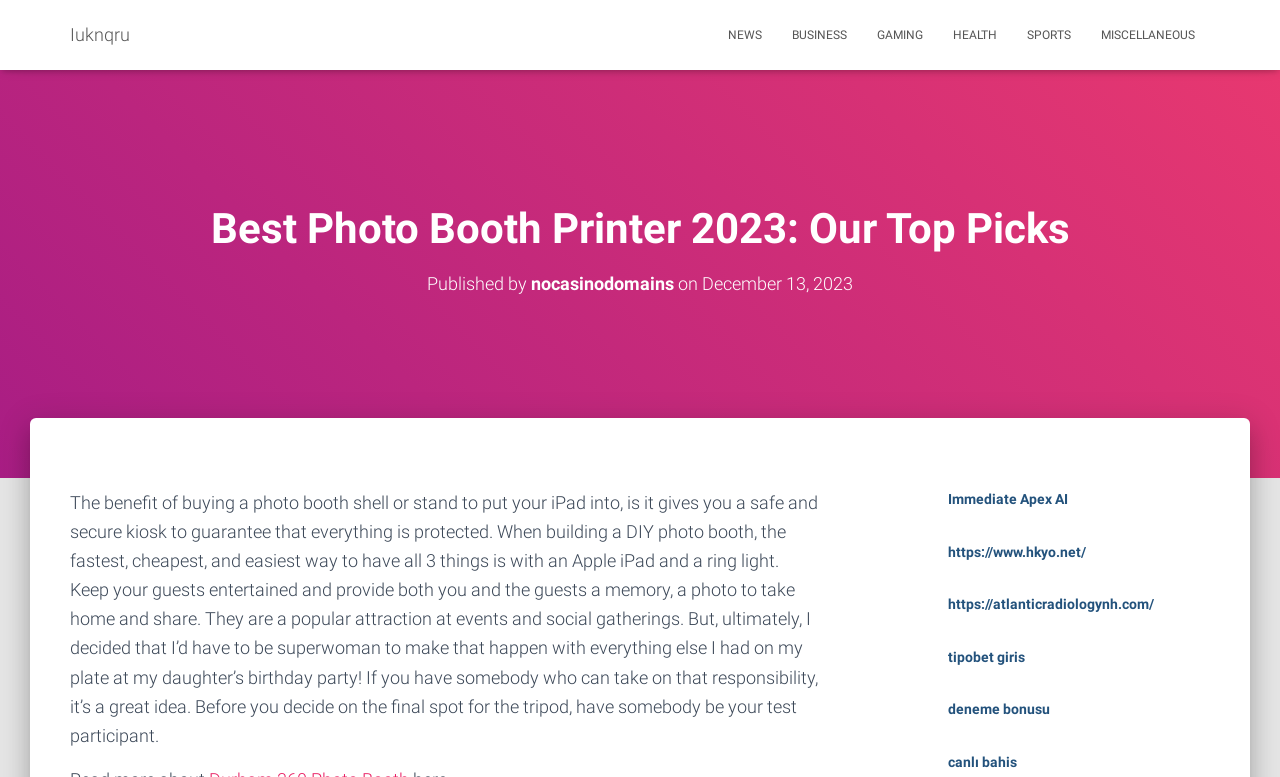Identify the bounding box coordinates for the UI element described as: "nocasinodomains". The coordinates should be provided as four floats between 0 and 1: [left, top, right, bottom].

[0.415, 0.351, 0.527, 0.378]